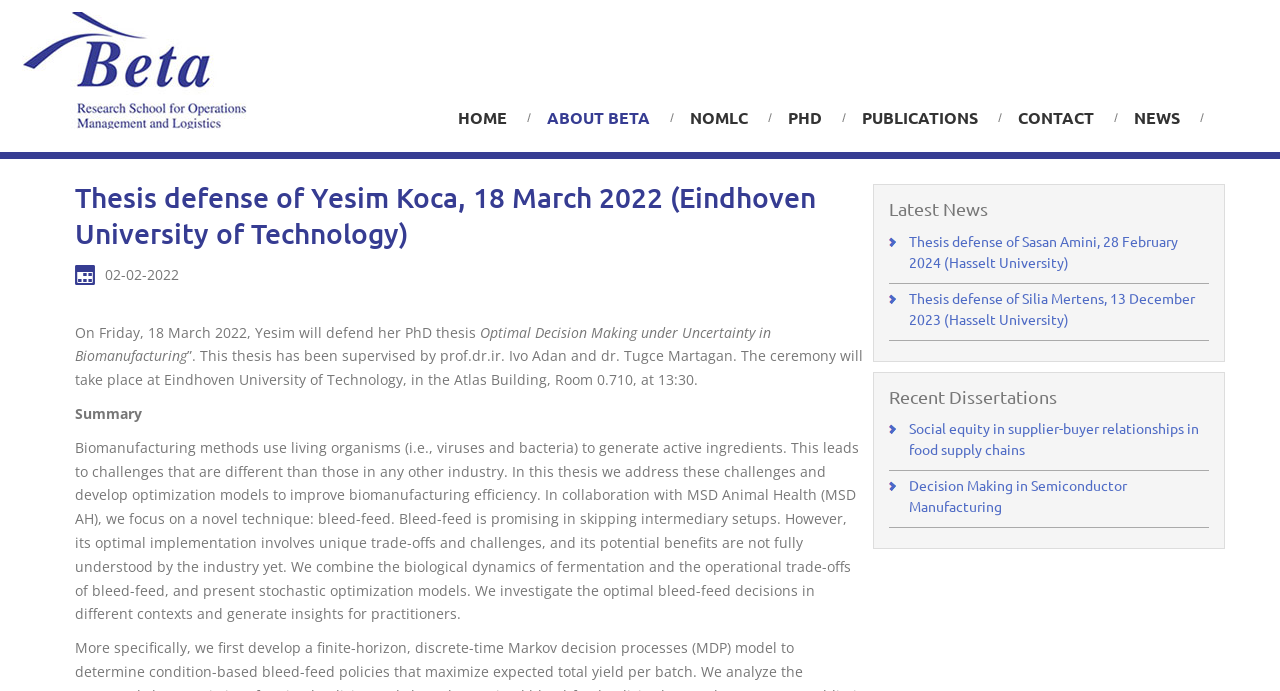Please specify the bounding box coordinates of the clickable section necessary to execute the following command: "Go to the PHD page".

[0.604, 0.14, 0.662, 0.202]